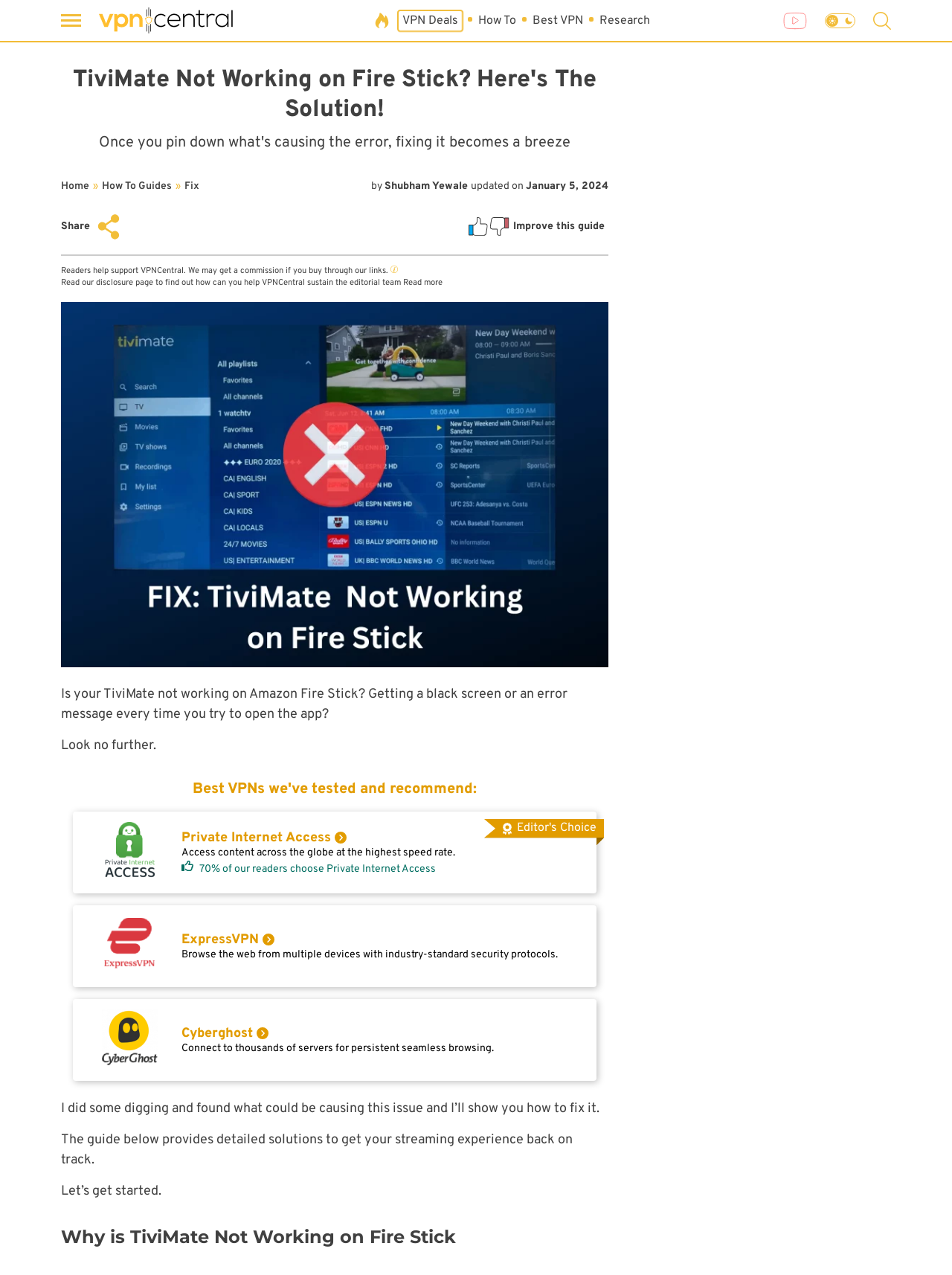How many VPN options are mentioned in the article?
Please provide a single word or phrase based on the screenshot.

3